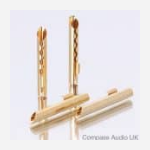Use a single word or phrase to answer the question:
What is the maximum diameter of cables that the plugs can accommodate?

4mm